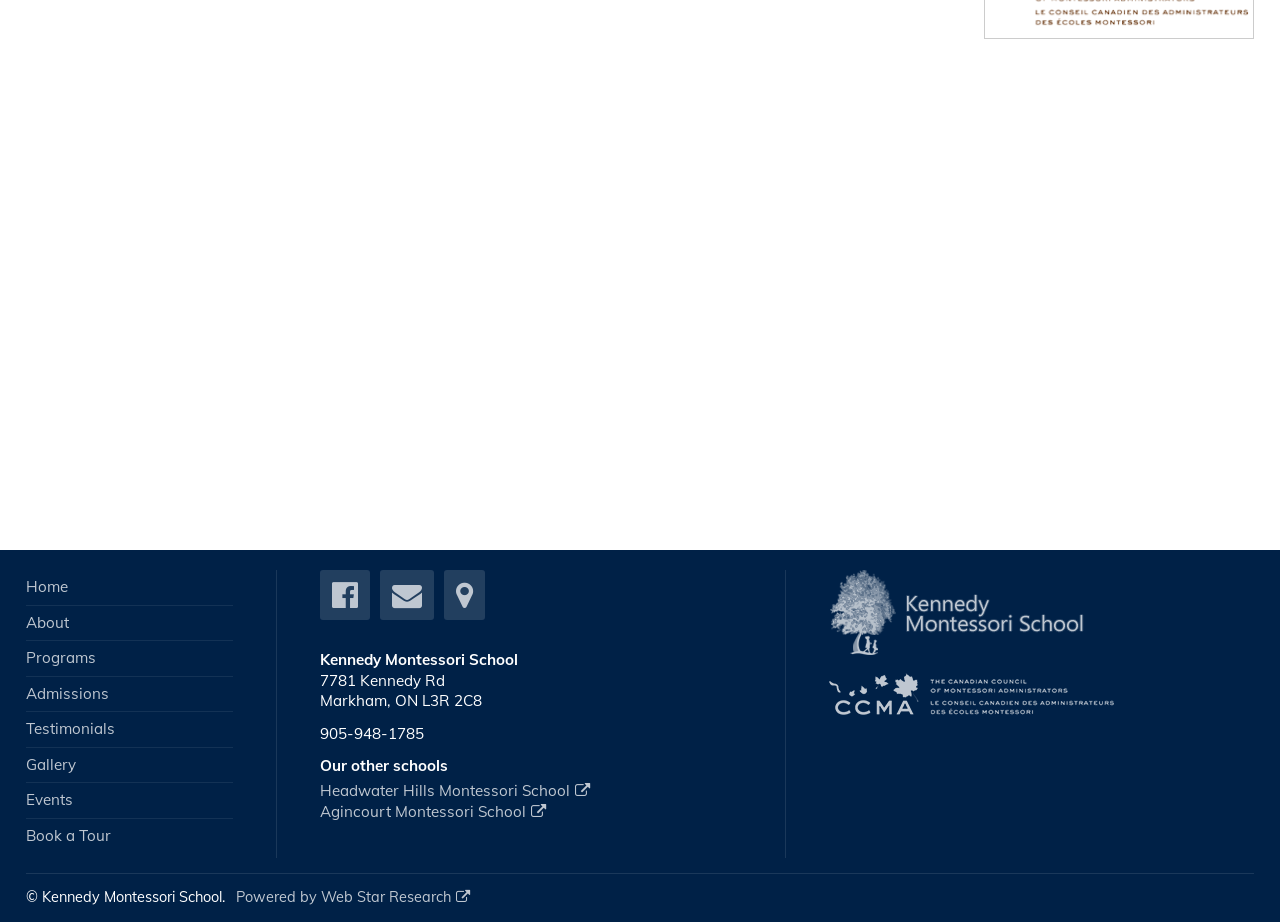Locate and provide the bounding box coordinates for the HTML element that matches this description: "title="Map and Location"".

[0.347, 0.641, 0.379, 0.662]